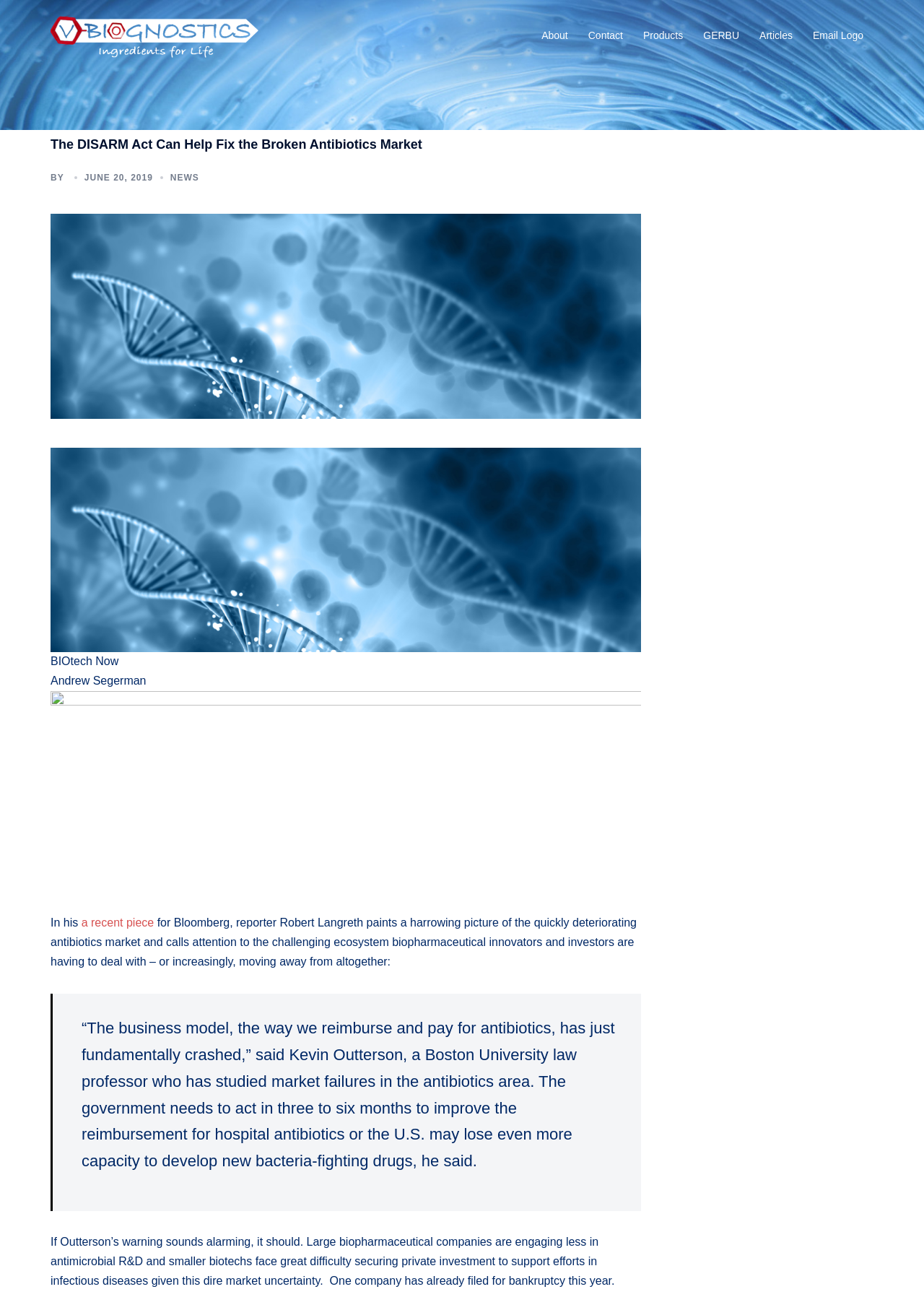Please indicate the bounding box coordinates of the element's region to be clicked to achieve the instruction: "Click on the V-Biognostics link". Provide the coordinates as four float numbers between 0 and 1, i.e., [left, top, right, bottom].

[0.055, 0.022, 0.281, 0.032]